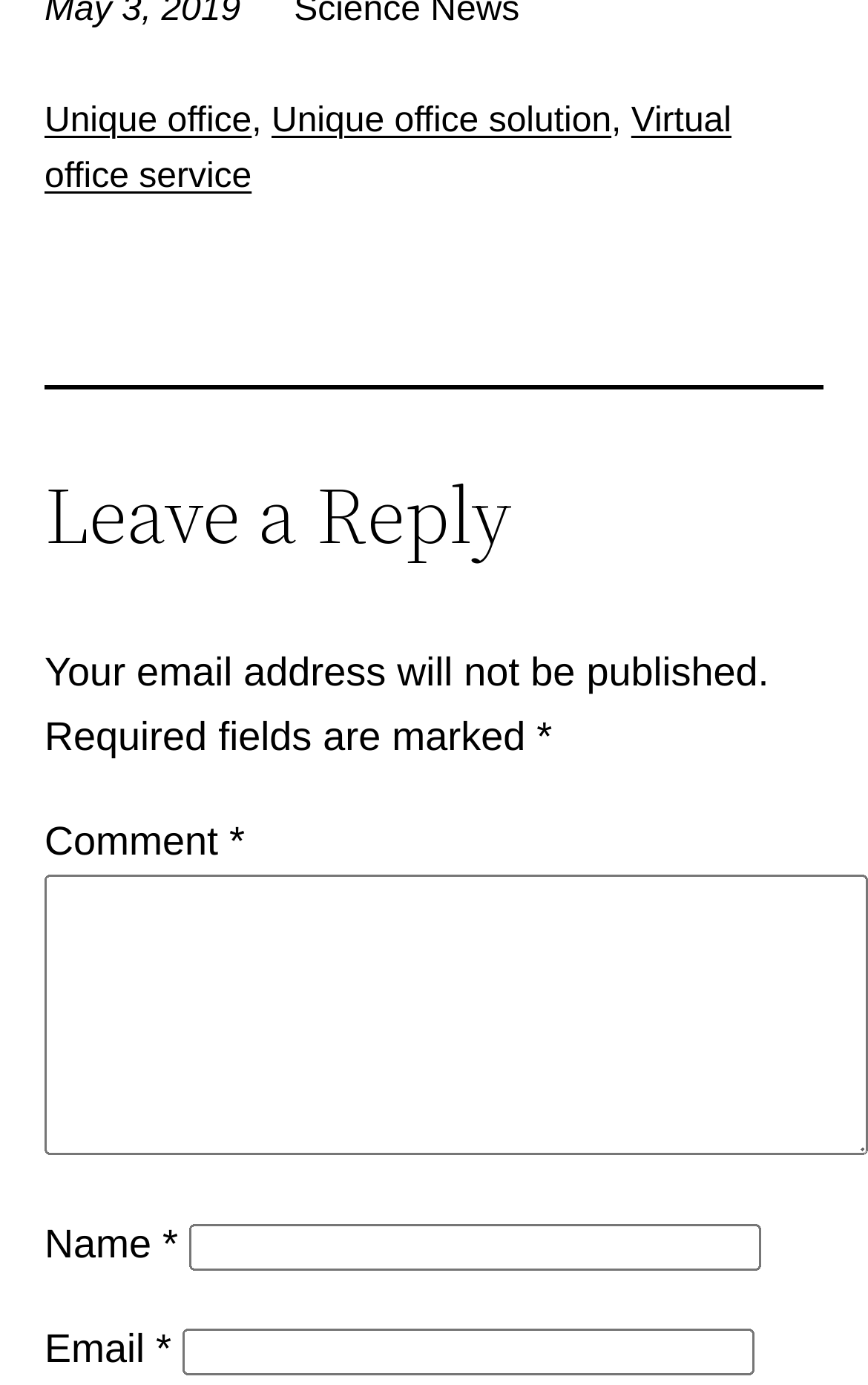What is the purpose of the separator element?
Look at the image and construct a detailed response to the question.

The separator element is a horizontal line that separates the top section of the webpage from the 'Leave a Reply' section. It provides a visual distinction between the two sections and helps to organize the content on the webpage.